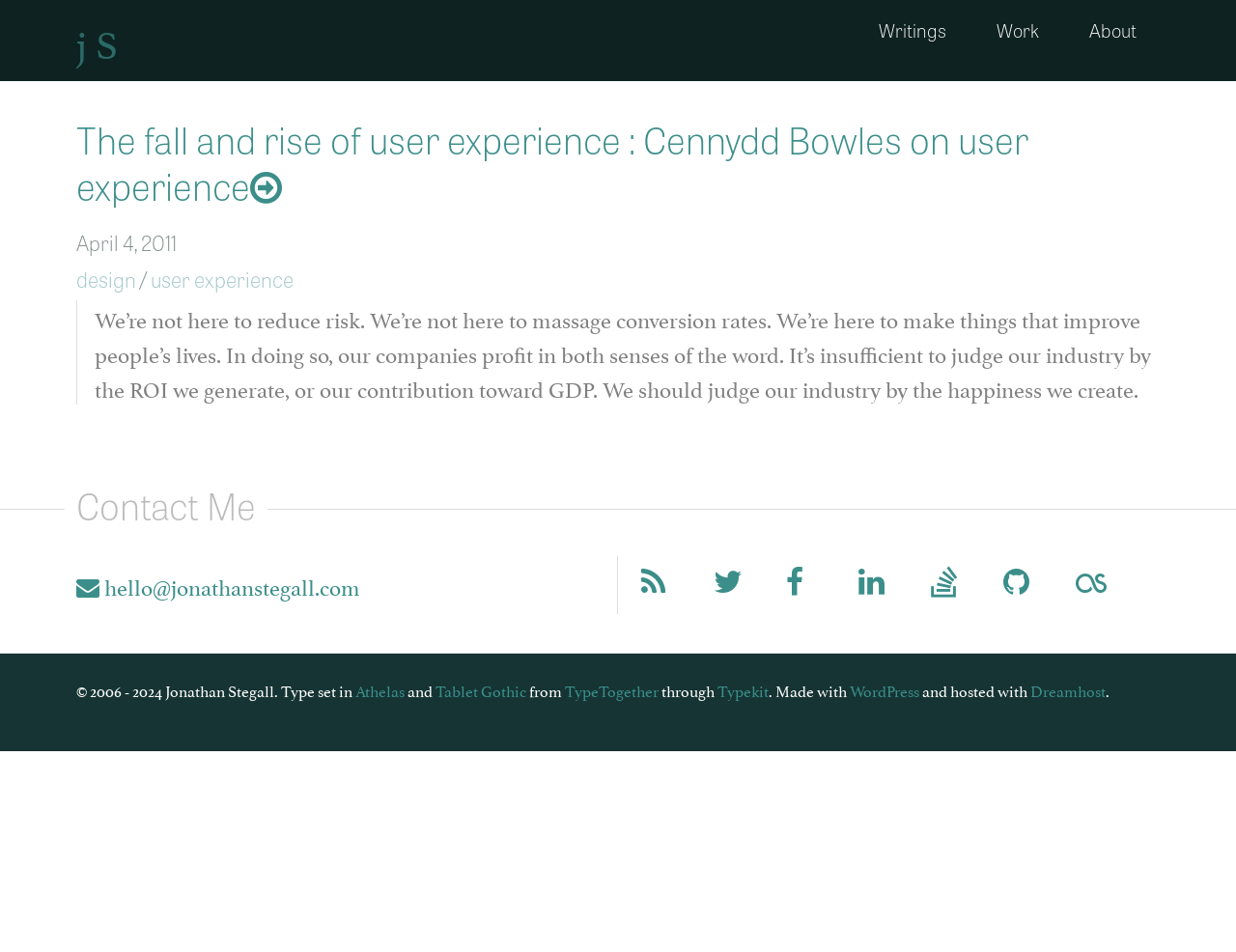Can you show the bounding box coordinates of the region to click on to complete the task described in the instruction: "Contact Jonathan Stegall via email"?

[0.062, 0.597, 0.291, 0.632]